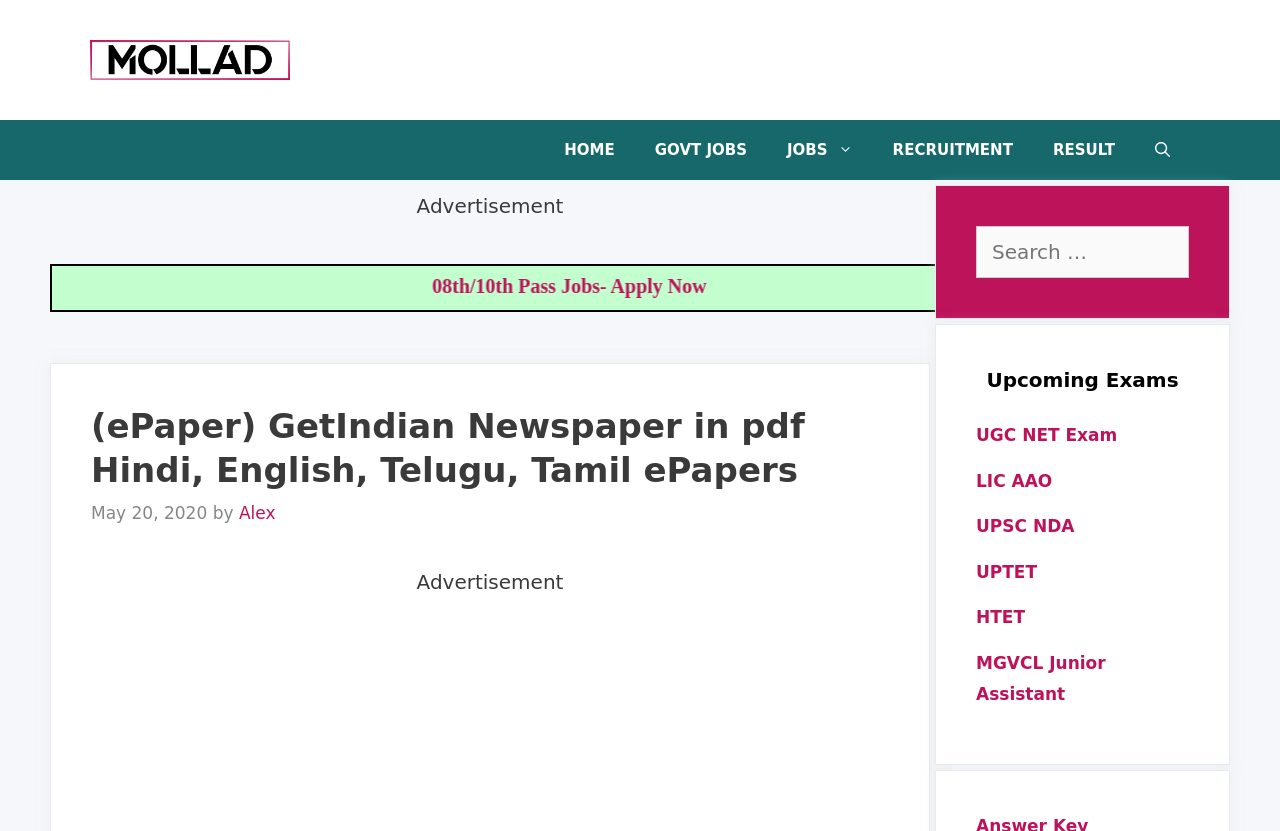Examine the image and give a thorough answer to the following question:
What are the main navigation options on this website?

The navigation section of the webpage contains links to various sections, including HOME, GOVT JOBS, JOBS, RECRUITMENT, and RESULT, which suggests that the website provides information and resources related to government jobs, recruitment, and results.